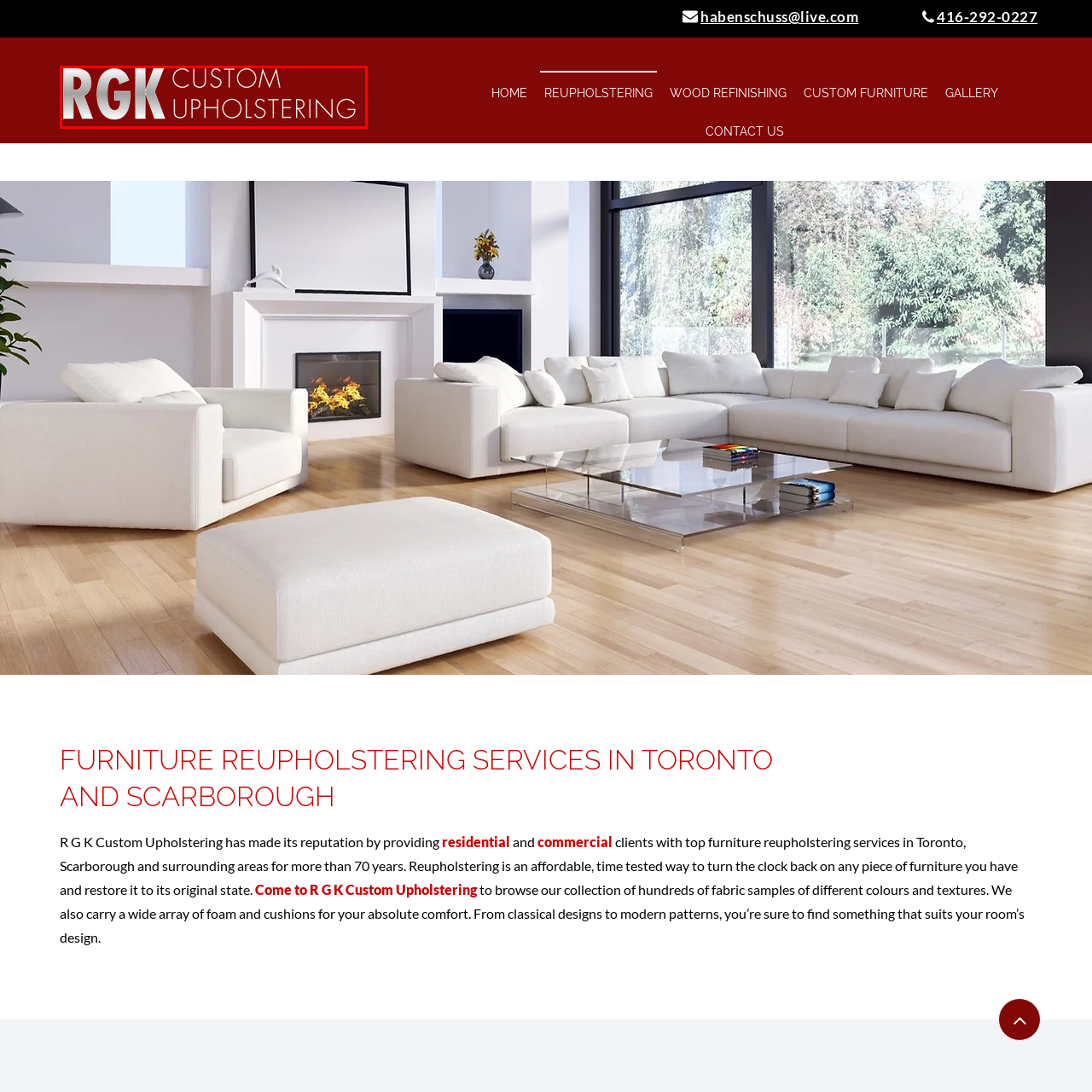Direct your attention to the red-bounded image and answer the question with a single word or phrase:
Where does the company provide its services?

Toronto and Scarborough